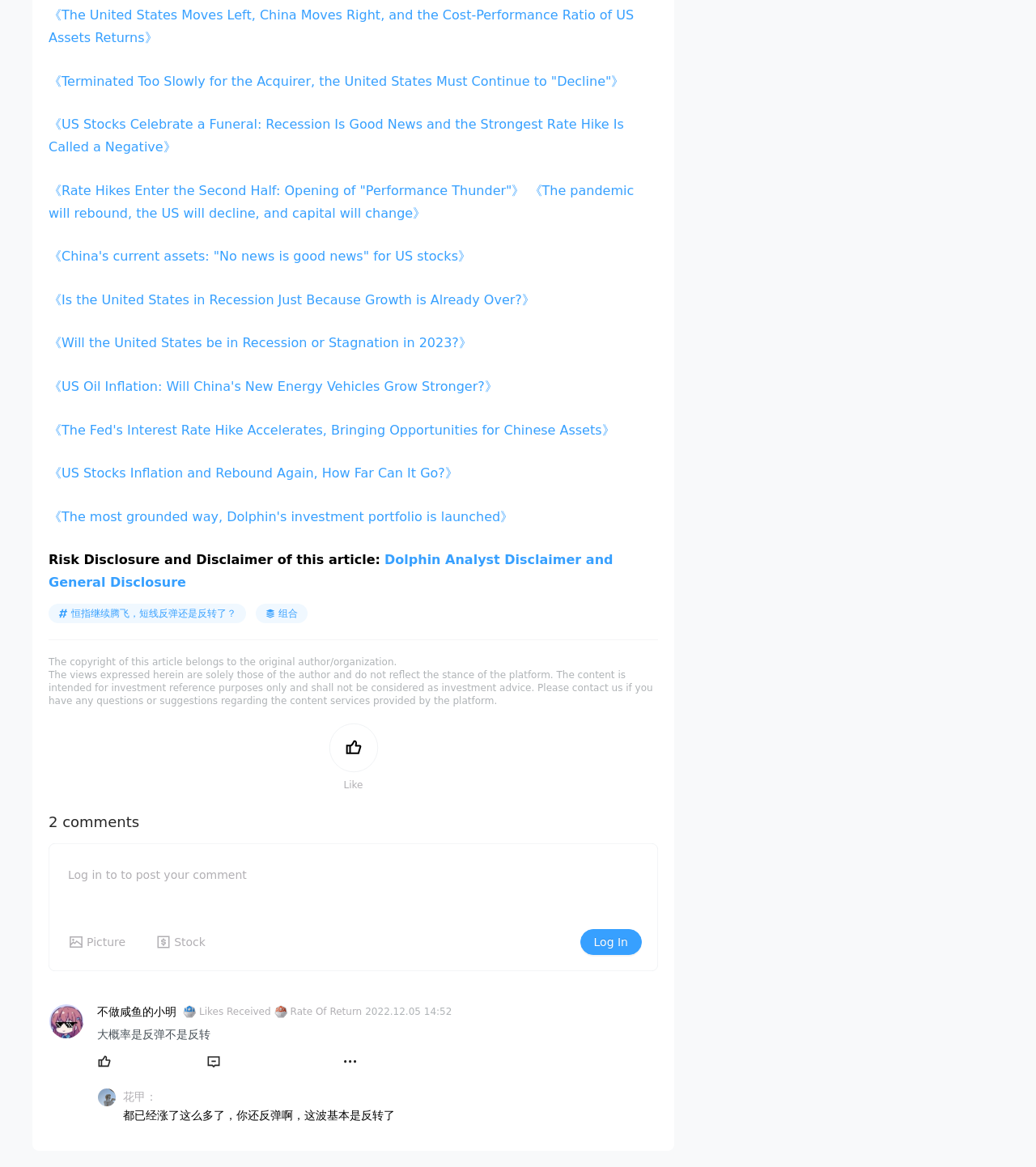Use a single word or phrase to answer the question:
What is the author of the comment?

LongPort - 不做咸鱼的小明